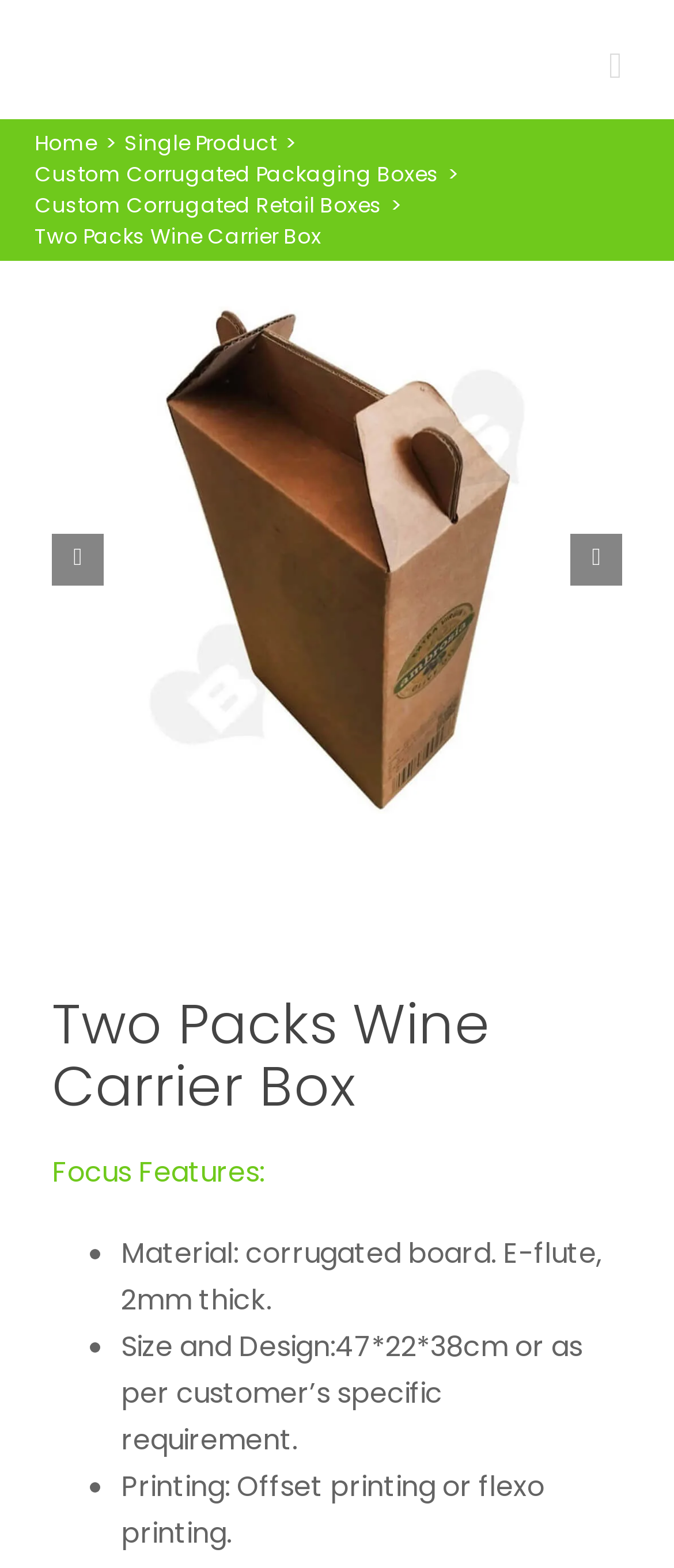What is the size of the Two Packs Wine Carrier Box?
Please provide a single word or phrase as your answer based on the image.

47*22*38cm